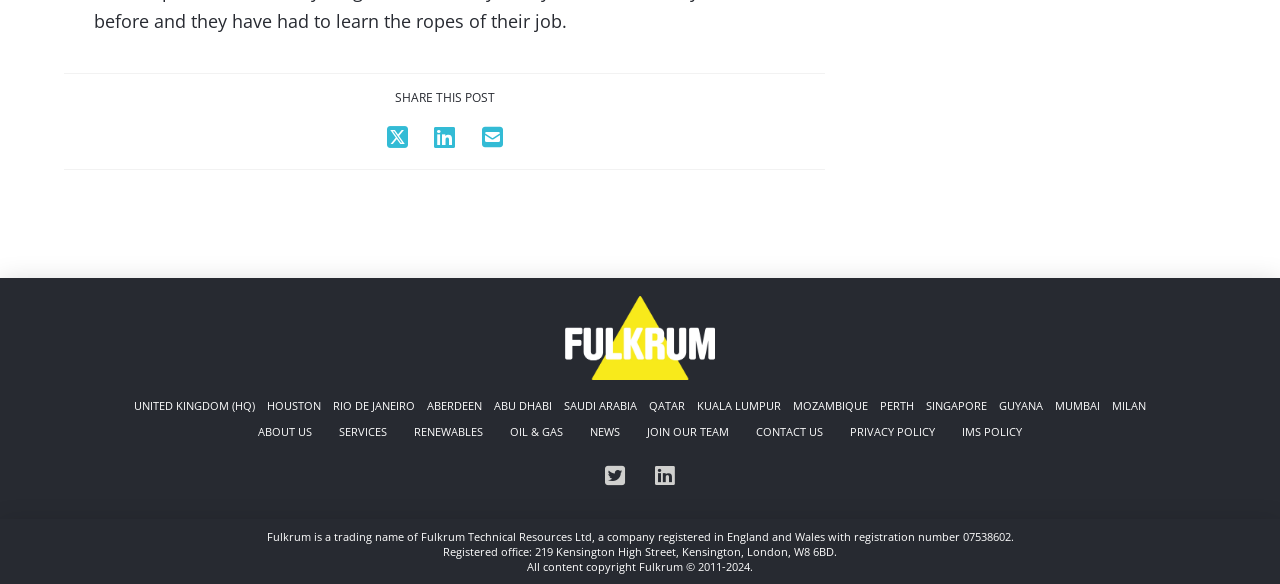Please locate the bounding box coordinates of the element that should be clicked to complete the given instruction: "Contact Fulkrum".

[0.58, 0.708, 0.654, 0.773]